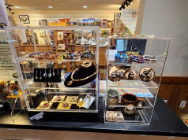Provide a comprehensive description of the image.

The image showcases a vibrant display of handcrafted jewelry and souvenirs, prominently featured in a transparent display case. On the left side, there are various necklaces, bracelets, and earrings, highlighting the intricate designs and craftsmanship typical of local artisans. The standout piece appears to be a striking necklace that draws attention. To the right, additional items such as wooden crafts and decorative objects can be seen, each capturing the essence of regional artistry. The overall presentation reflects a blend of creativity and cultural heritage, inviting visitors to explore the unique offerings of the local area, particularly in places like the Coconino National Forest, which emphasizes celebrating local talent and nature.